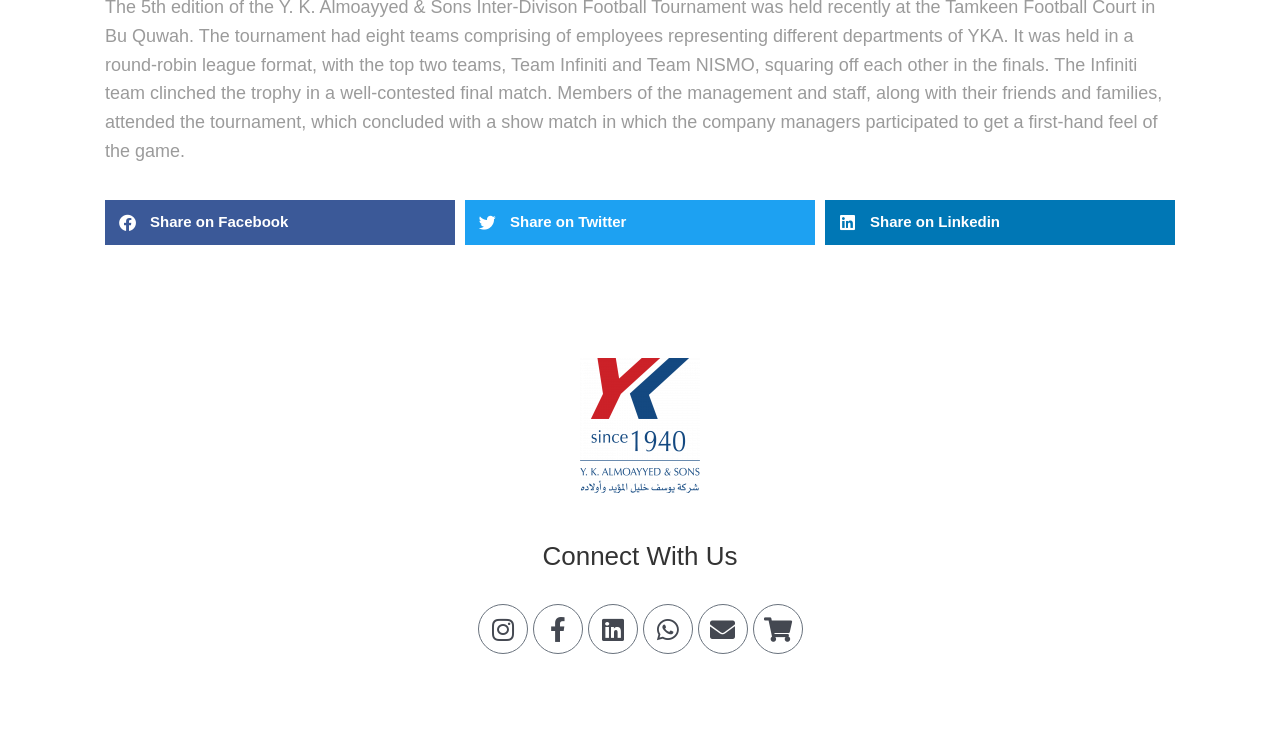What is the text above the social media links?
Answer the question with a thorough and detailed explanation.

The text 'Connect With Us' is located above the social media links at the bottom of the webpage, with its bounding box coordinates being [0.424, 0.742, 0.576, 0.784].